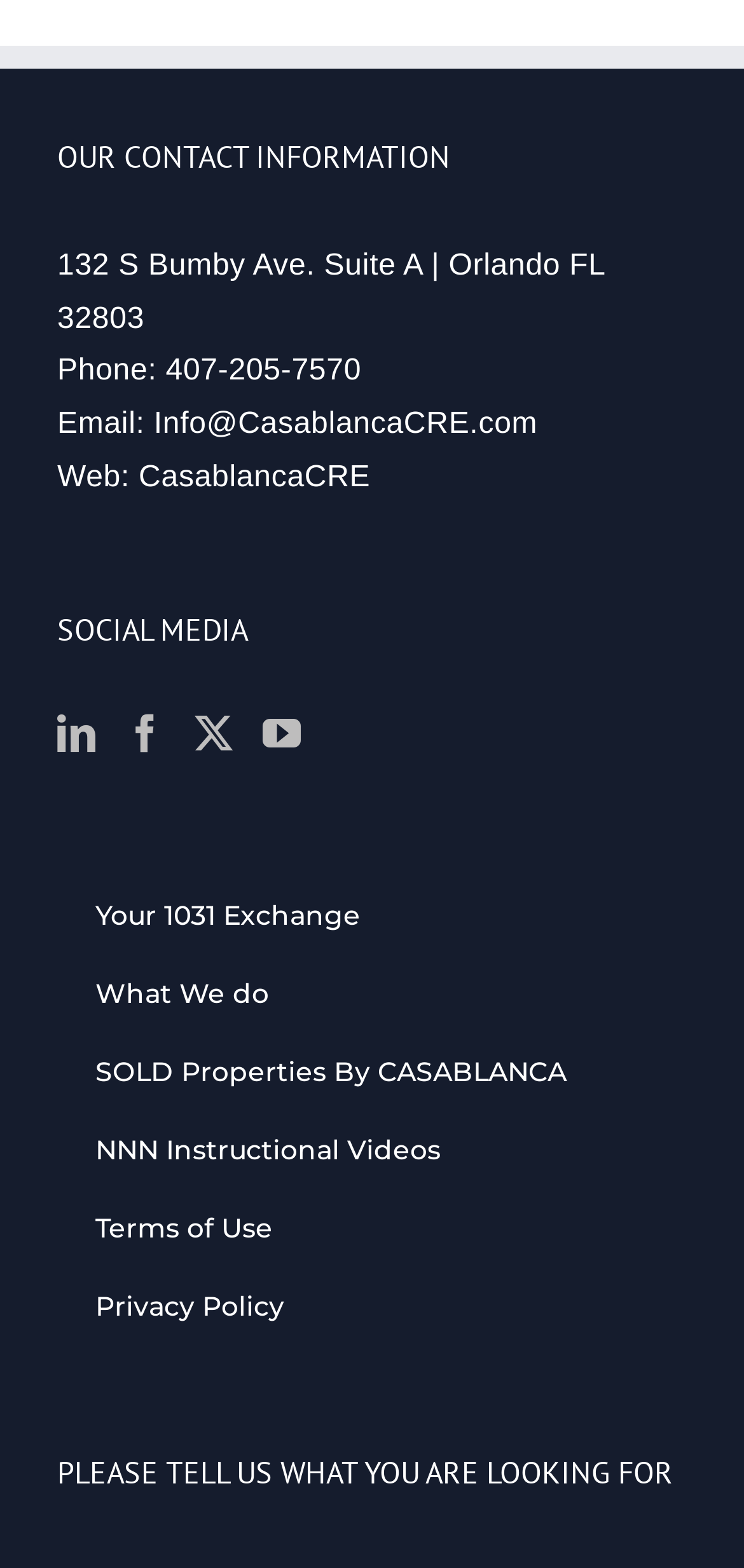What is the purpose of the 'PLEASE TELL US WHAT YOU ARE LOOKING FOR' section?
Answer the question with a detailed explanation, including all necessary information.

I inferred the purpose of the section by looking at the heading 'PLEASE TELL US WHAT YOU ARE LOOKING FOR', which suggests that the section is intended to gather information from users about their needs or interests.